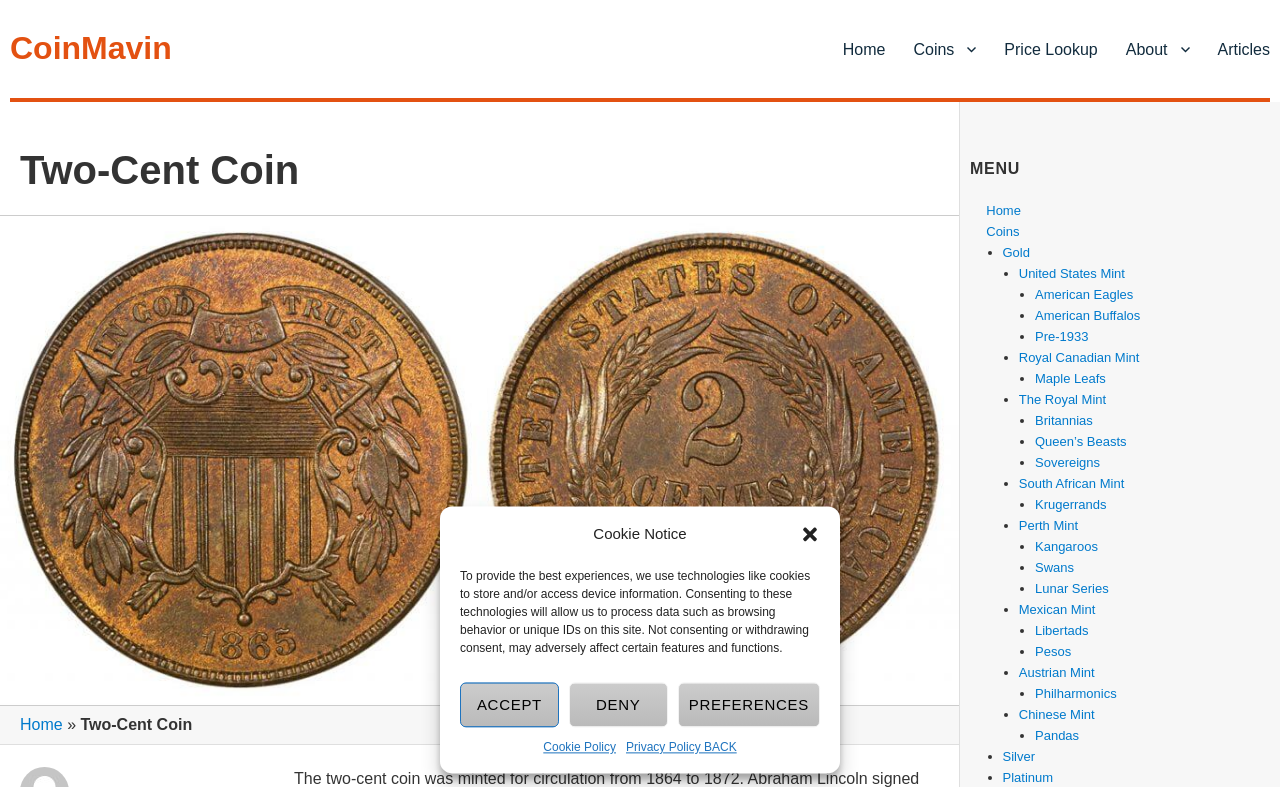Craft a detailed narrative of the webpage's structure and content.

The webpage is about the Two-Cent Coin, with a focus on its history and minting. At the top of the page, there is a cookie notice dialog with a close button, a message about using technologies like cookies, and three buttons to accept, deny, or adjust preferences. Below the dialog, there is a header section with a link to CoinMavin, a navigation menu with links to Home, Coins, Price Lookup, and About, and a secondary navigation menu with links to various mints and coin types.

The main content of the page is divided into two sections. The first section has a heading "Two-Cent Coin" and a brief description of the coin's history, mentioning Abraham Lincoln and the Coinage Act of 1864. The second section appears to be a list of links to various coin-related topics, including different mints, coin types, and metals. The list is organized with bullet points and includes links to topics such as Gold, United States Mint, American Eagles, and Krugerrands.

Throughout the page, there are multiple links to different sections and topics, with some links repeated in different parts of the page. The overall layout is organized, with clear headings and concise text, making it easy to navigate and find specific information about the Two-Cent Coin and related topics.